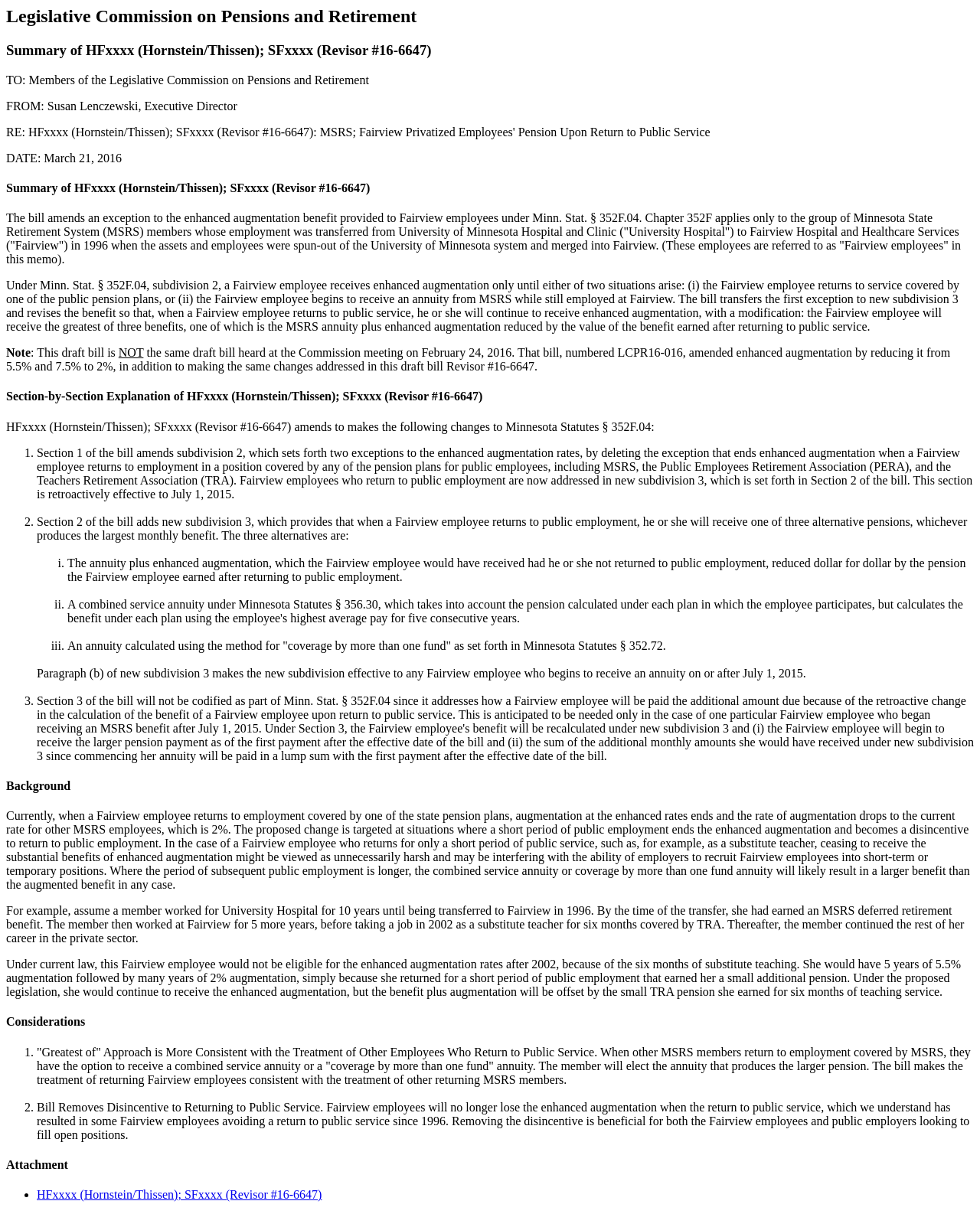What is the date mentioned in the memo?
Please provide a detailed and thorough answer to the question.

The question asks for the date mentioned in the memo, which can be found in the StaticText element with the text 'DATE: March 21, 2016'.